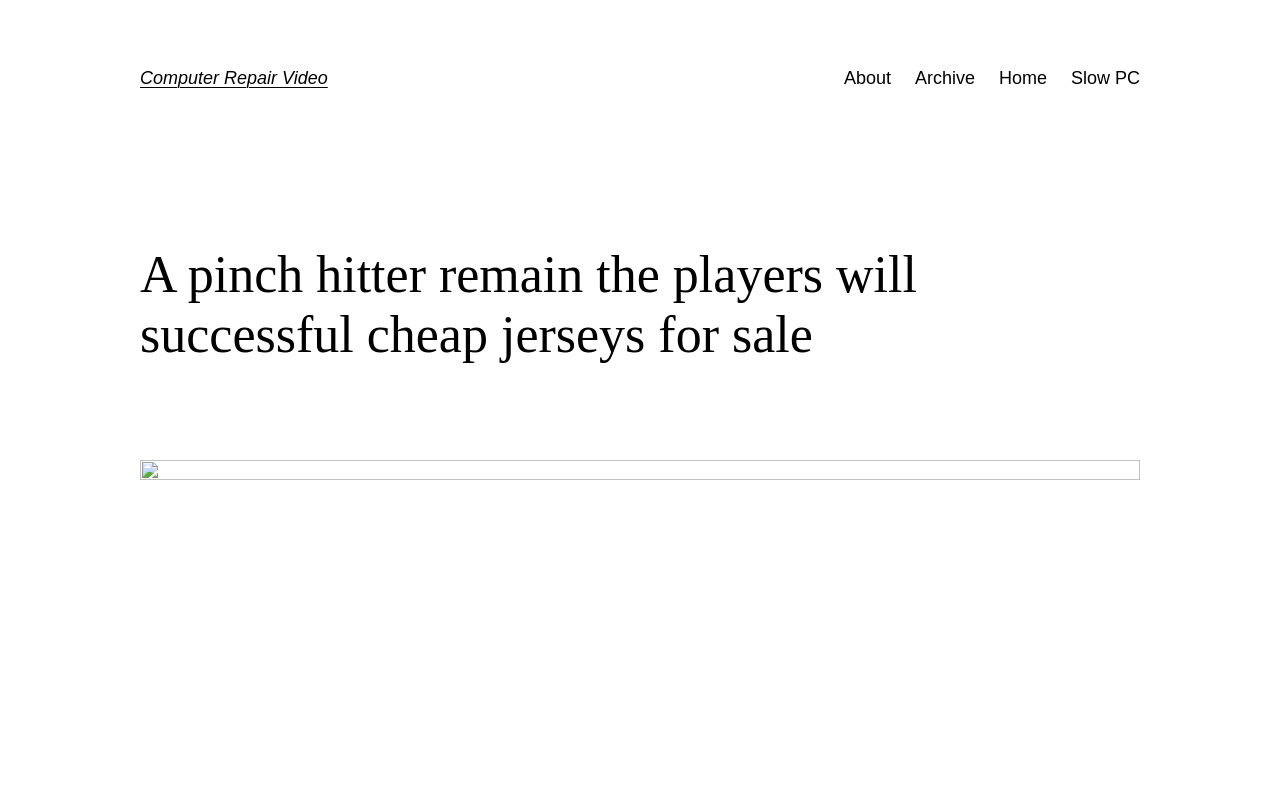Identify the bounding box for the UI element that is described as follows: "About".

[0.659, 0.079, 0.696, 0.115]